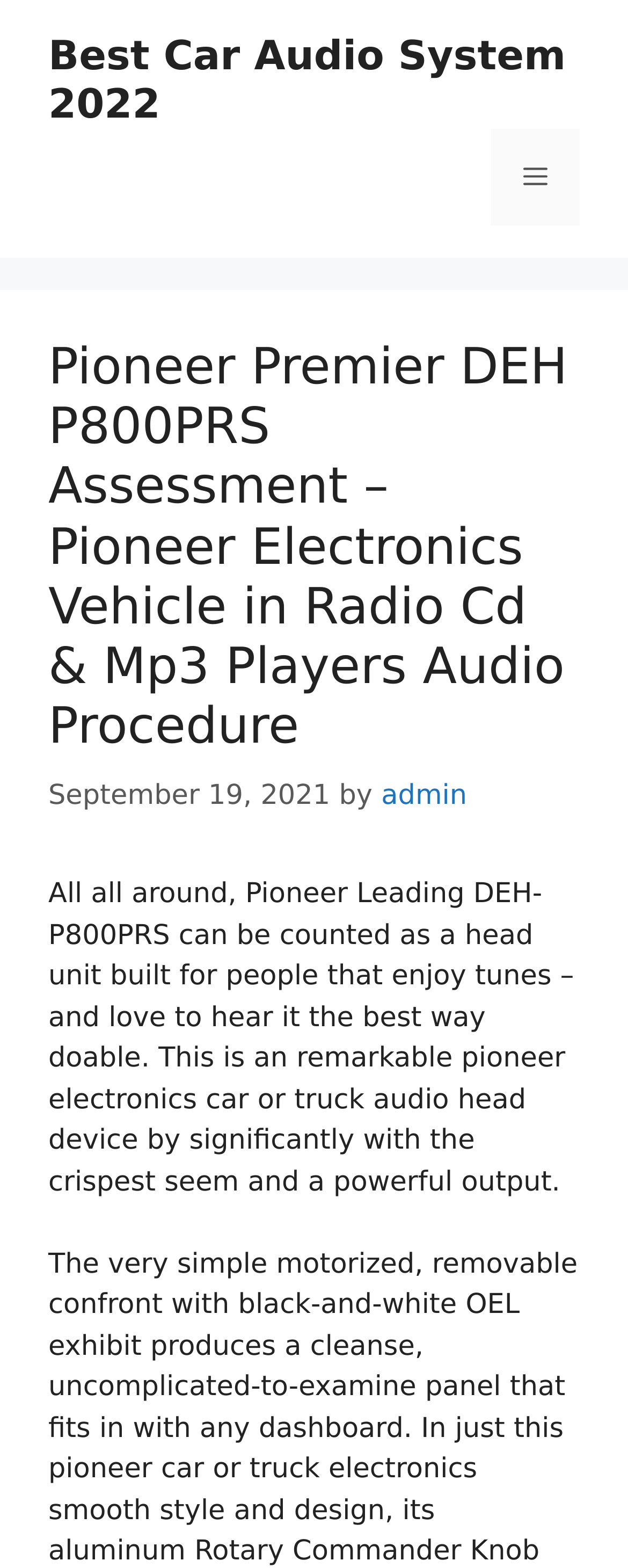Answer the question in one word or a short phrase:
What is the date of the article?

September 19, 2021